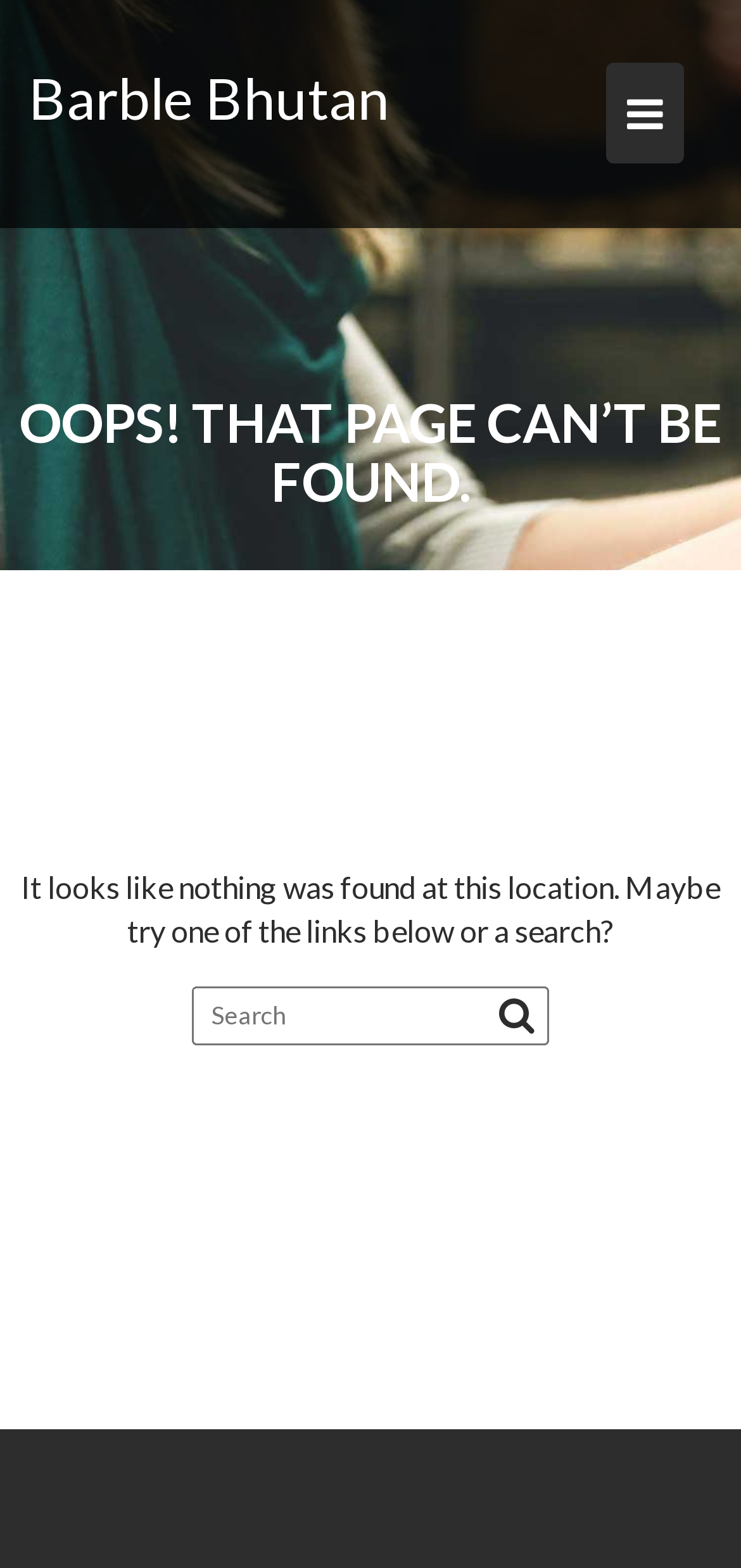Using the element description parent_node: Barble Bhutan, predict the bounding box coordinates for the UI element. Provide the coordinates in (top-left x, top-left y, bottom-right x, bottom-right y) format with values ranging from 0 to 1.

[0.818, 0.04, 0.923, 0.104]